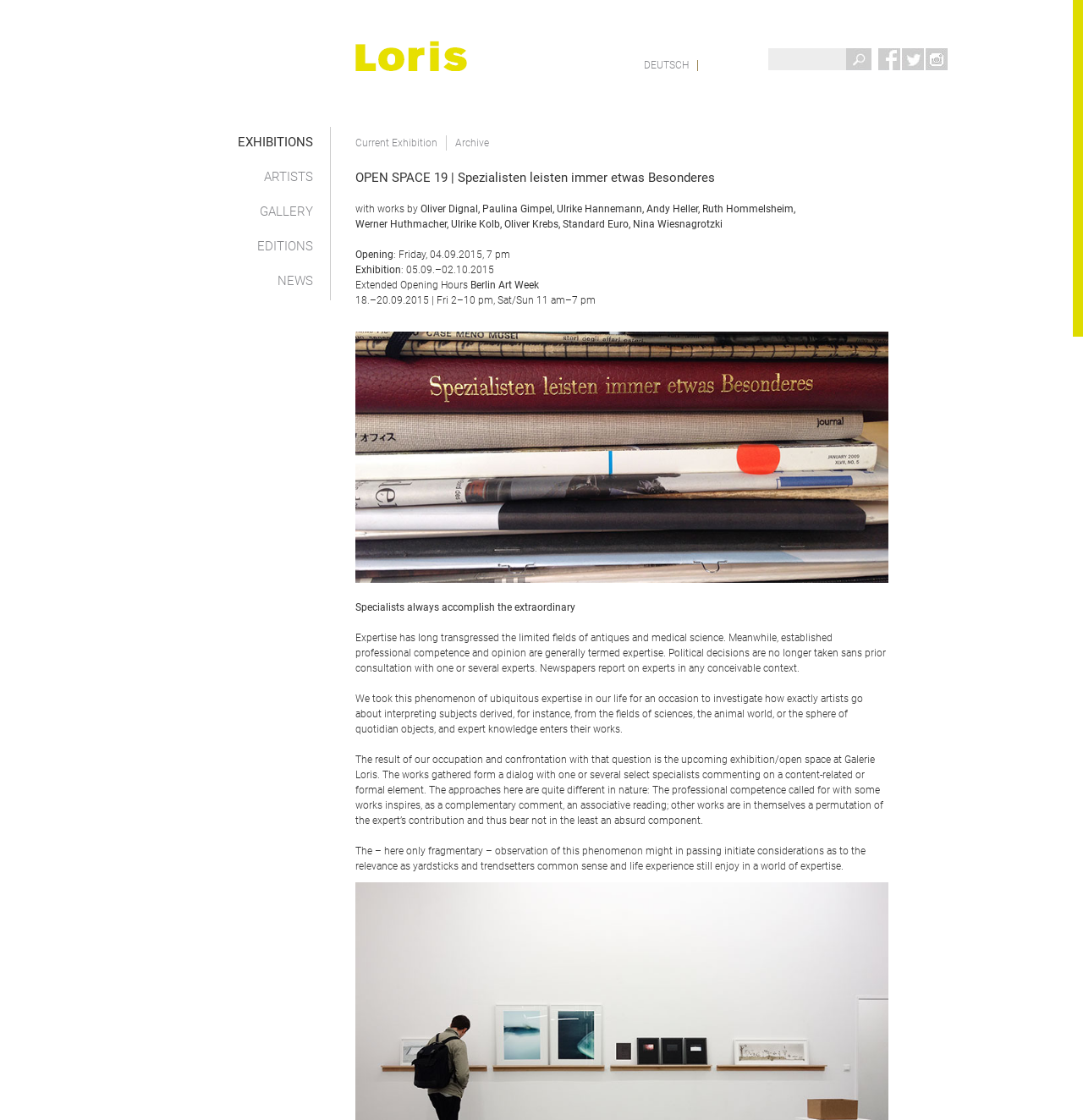Create an elaborate caption that covers all aspects of the webpage.

This webpage appears to be an art gallery's website, specifically showcasing an exhibition called "OPEN SPACE 19 | Spezialisten leisten immer etwas Besonderes" (which translates to "OPEN SPACE 19 | Specialists always accomplish the extraordinary"). 

At the top left, there are five navigation links: "EXHIBITIONS", "ARTISTS", "GALLERY", "EDITIONS", and "NEWS". Below these links, there is a logo of "LORIS Gallery" accompanied by an image. 

On the top right, there are language options, a search box, and social media links to Facebook, Twitter, and Instagram. 

The main content of the webpage is divided into two sections. The first section displays information about the current exhibition, including the title, dates, and a brief description. There are also links to the "Current Exhibition" and "Archive" pages. 

The second section features a long paragraph of text that discusses the concept of expertise and how it relates to art. The text is divided into several blocks, with some blocks containing multiple lines of text. 

Below the text, there is a large figure or image that takes up most of the width of the page. 

Throughout the webpage, there are 14 links, 1 image, 1 search box, 1 button, and 14 blocks of static text.